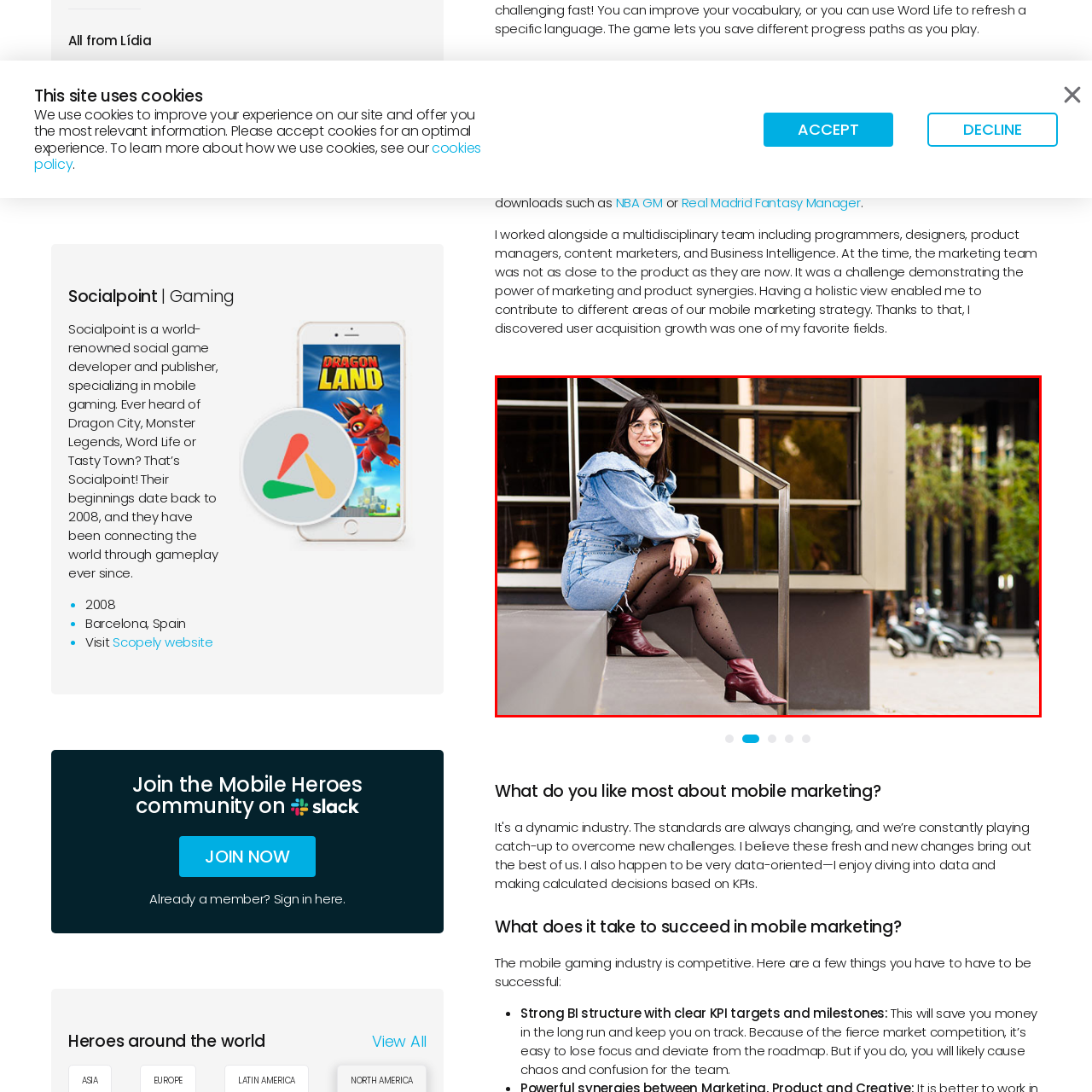What is behind the woman in the image?
Examine the visual content inside the red box and reply with a single word or brief phrase that best answers the question.

A modern building